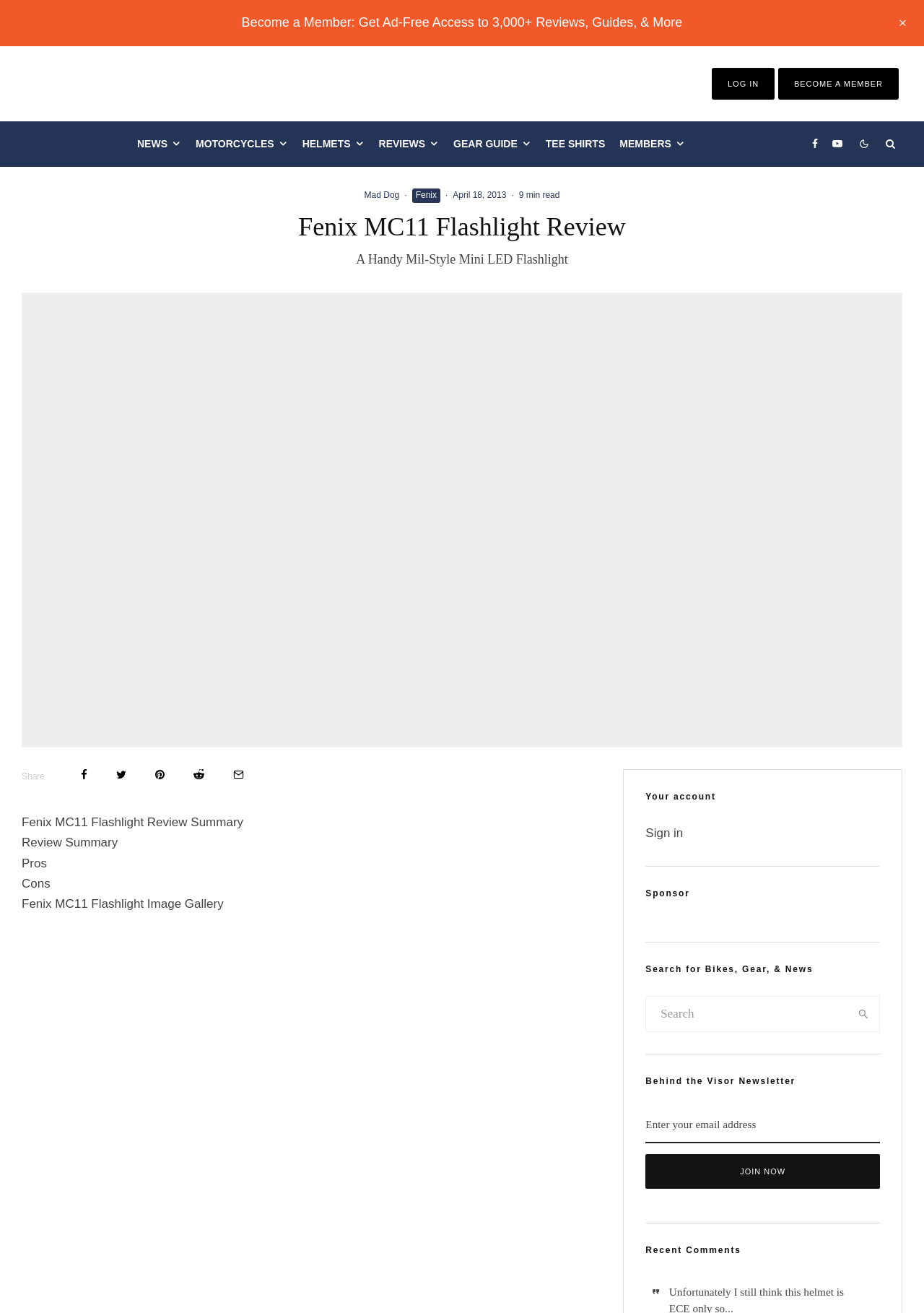Use a single word or phrase to answer this question: 
What is the name of the flashlight being reviewed?

Fenix MC11